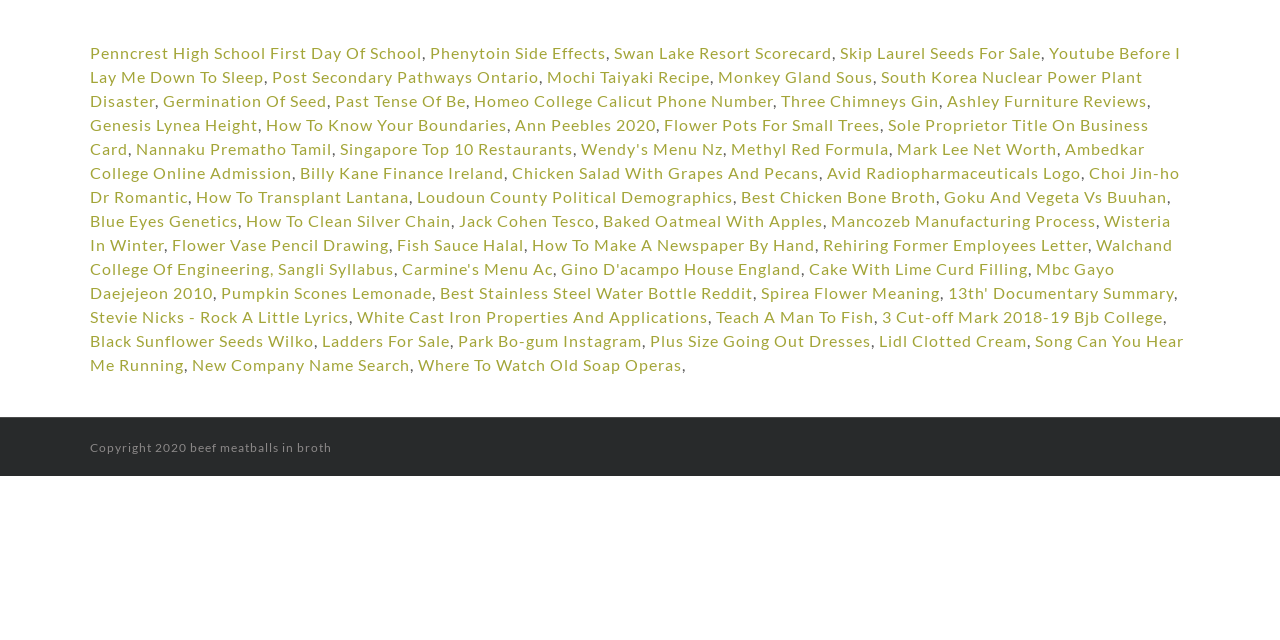From the webpage screenshot, identify the region described by CELEBRATION. Provide the bounding box coordinates as (top-left x, top-left y, bottom-right x, bottom-right y), with each value being a floating point number between 0 and 1.

None